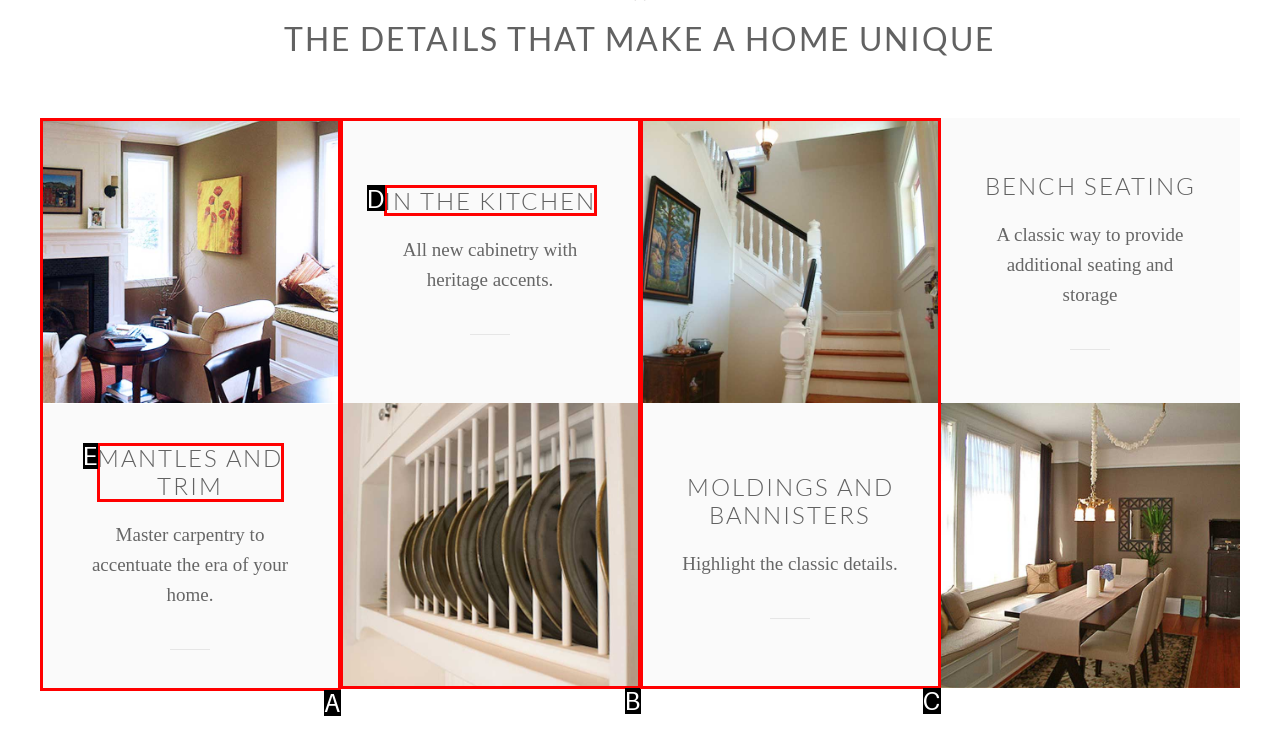Given the element description: parent_node: MOLDINGS AND BANNISTERS, choose the HTML element that aligns with it. Indicate your choice with the corresponding letter.

C